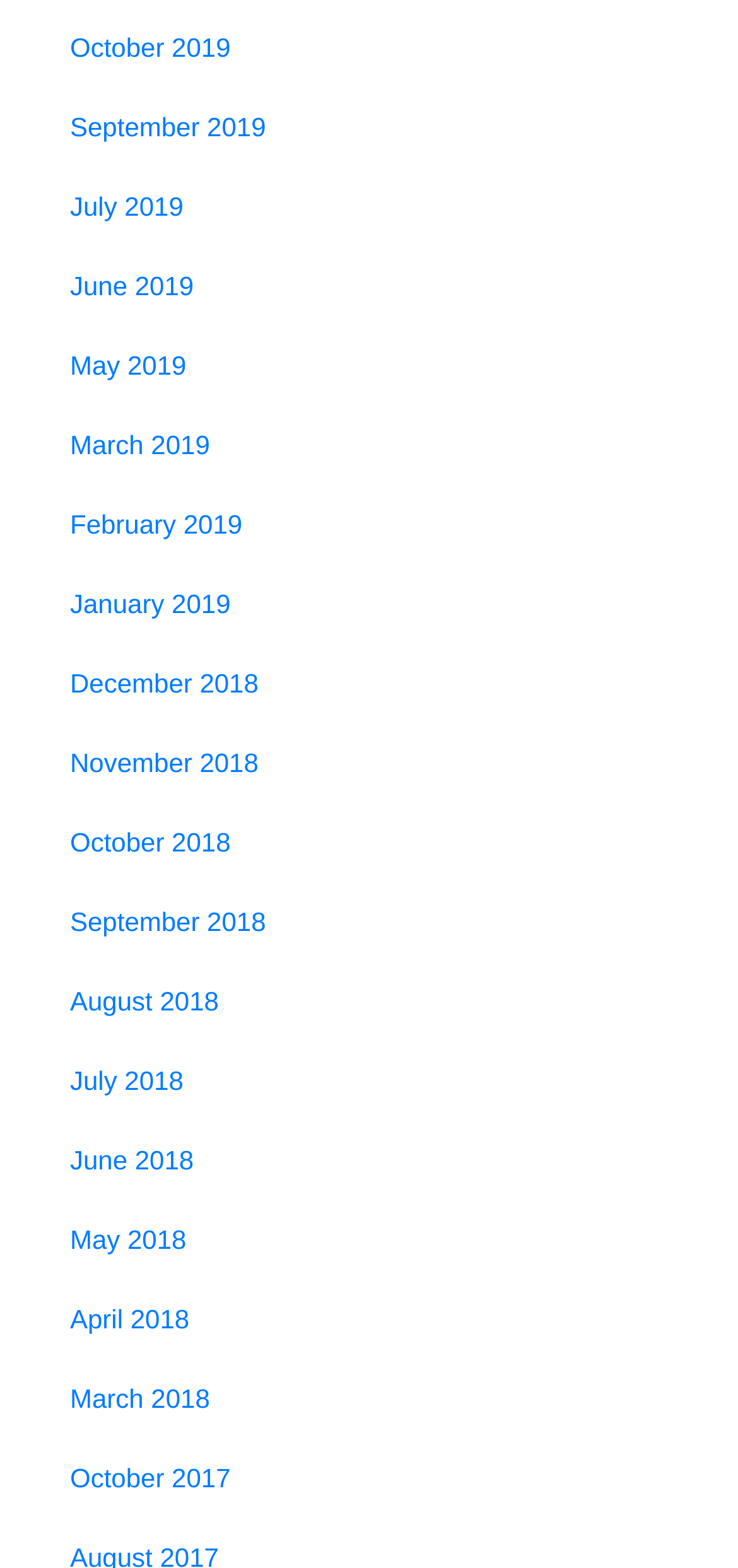Answer with a single word or phrase: 
Are the links organized in chronological order?

Yes